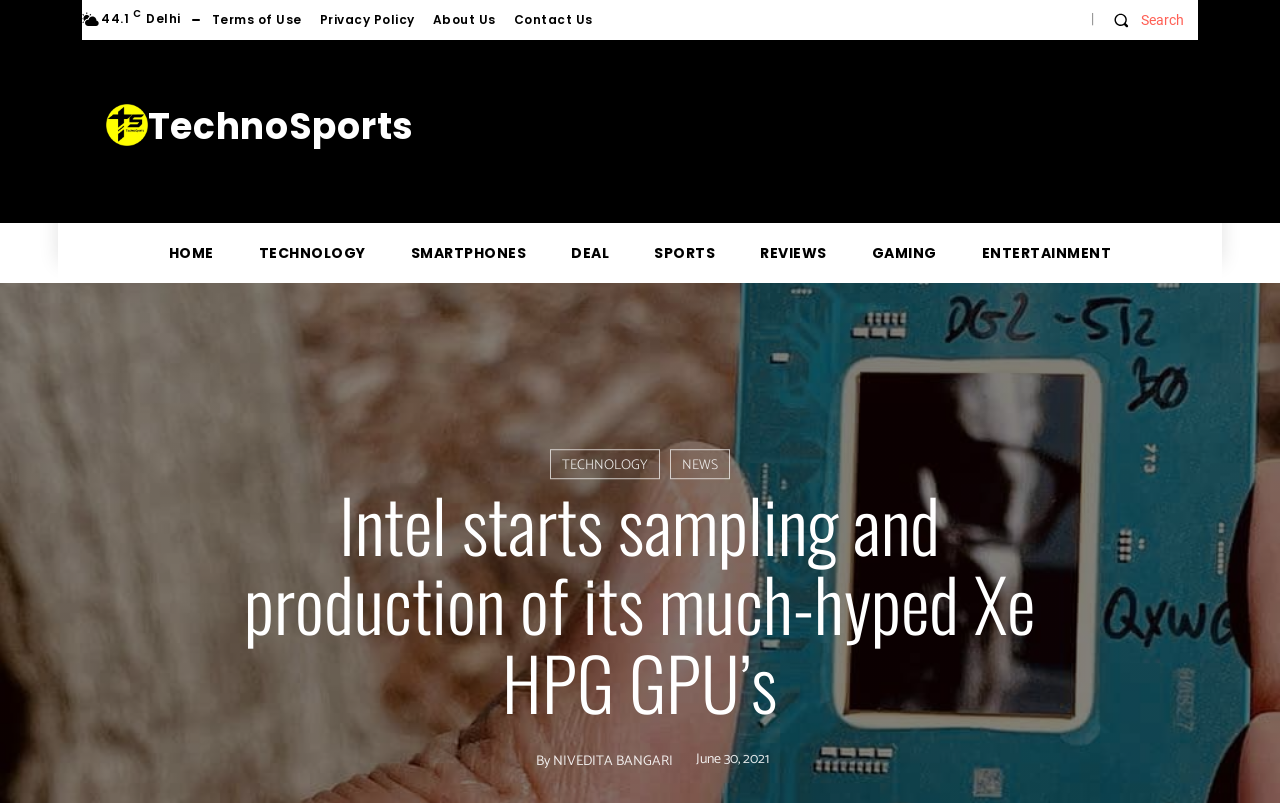Summarize the webpage in an elaborate manner.

The webpage appears to be a news article or blog post about Intel's Xe HPG GPU's. At the top left corner, there is a temperature display showing 44.1°C in Delhi. Below this, there are links to Terms of Use, Privacy Policy, About Us, and Contact Us. 

On the top right corner, there is a search button with a magnifying glass icon. Next to it, there is a logo of TechnoSports, which is also a link. 

Below the logo, there is a navigation menu with links to HOME, TECHNOLOGY, SMARTPHONES, DEAL, SPORTS, REVIEWS, GAMING, and ENTERTAINMENT. 

The main content of the webpage starts with a heading that reads "Intel starts sampling and production of its much-hyped Xe HPG GPU’s". Below this, there is a link to TECHNOLOGY and another link to NEWS. 

The article is written by Nivedita Bangari, whose name is mentioned along with a small image of her. The article's publication date, June 30, 2021, is also displayed.